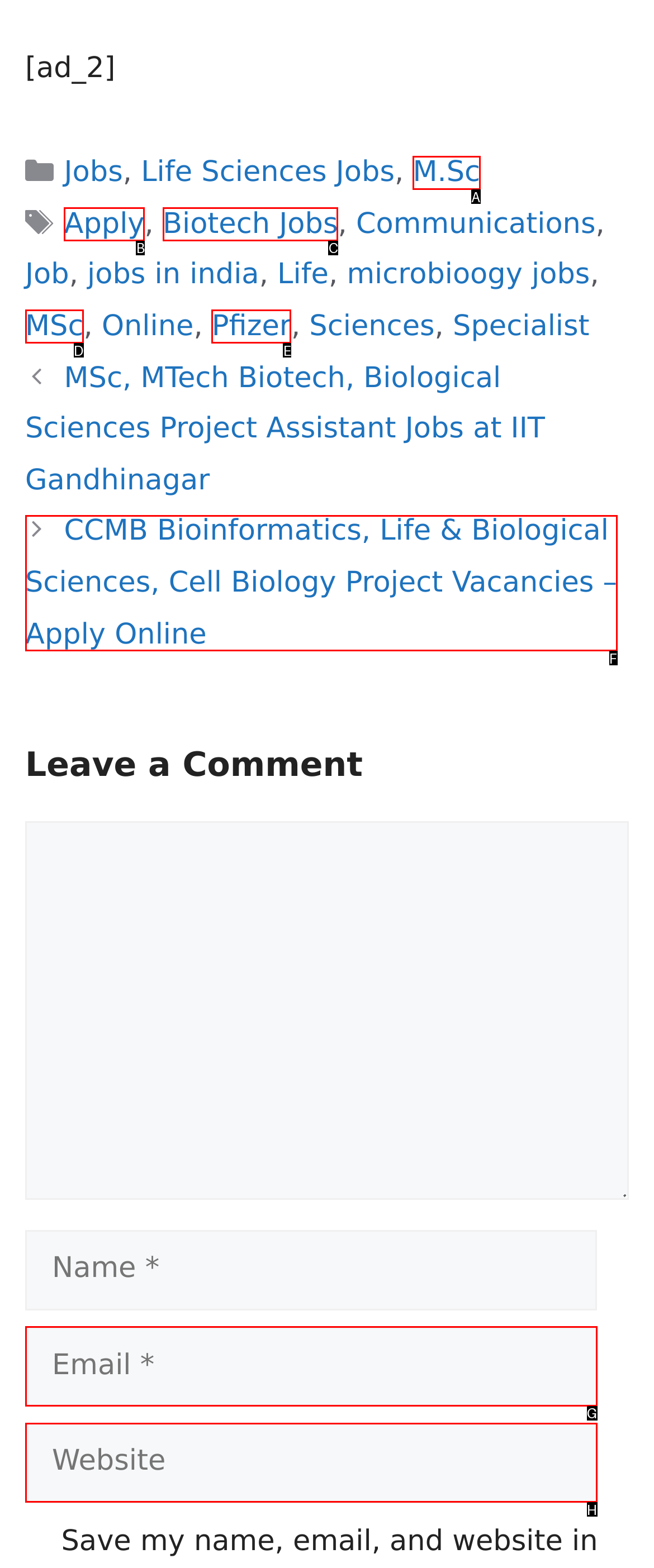Which UI element matches this description: parent_node: Comment name="url" placeholder="Website"?
Reply with the letter of the correct option directly.

H